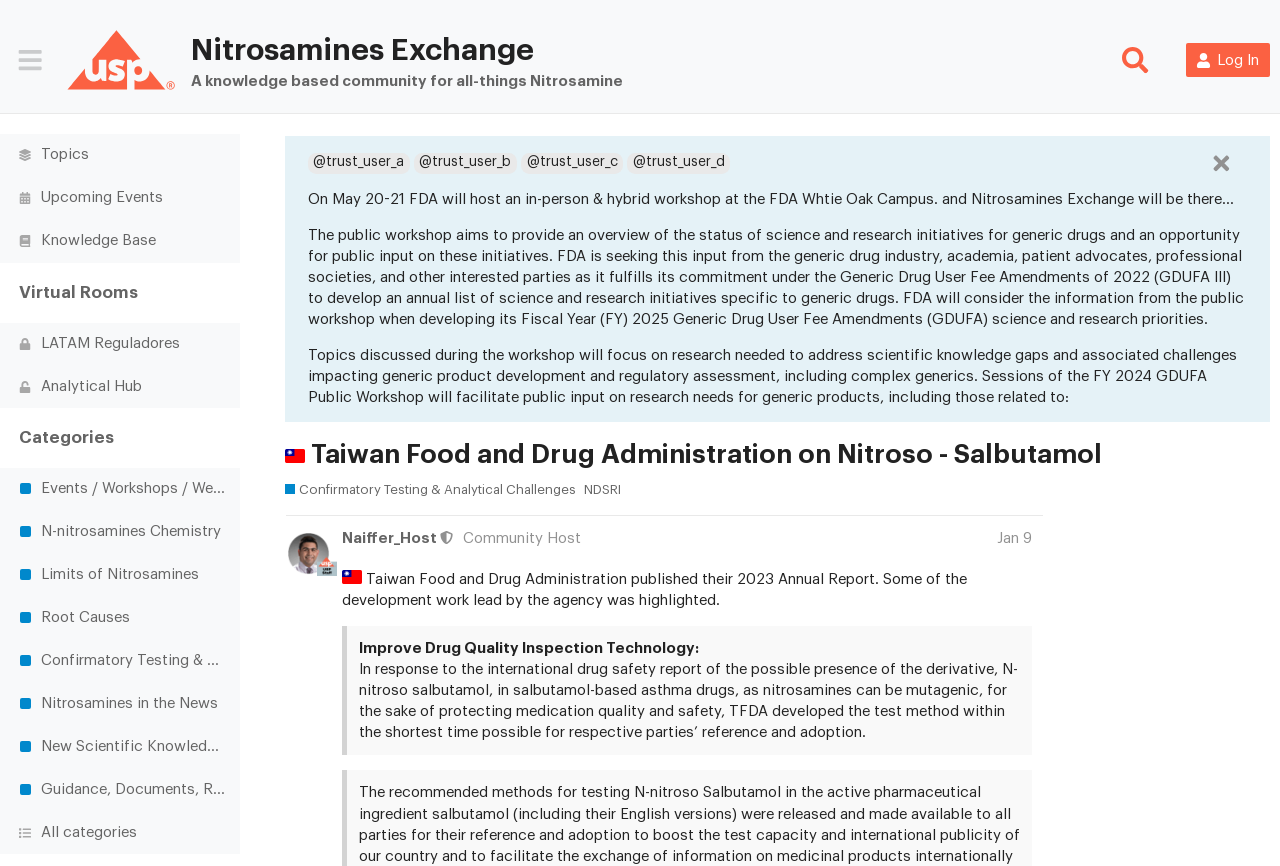Based on the element description: "parent_node: Nitrosamines Exchange", identify the UI element and provide its bounding box coordinates. Use four float numbers between 0 and 1, [left, top, right, bottom].

[0.051, 0.034, 0.137, 0.105]